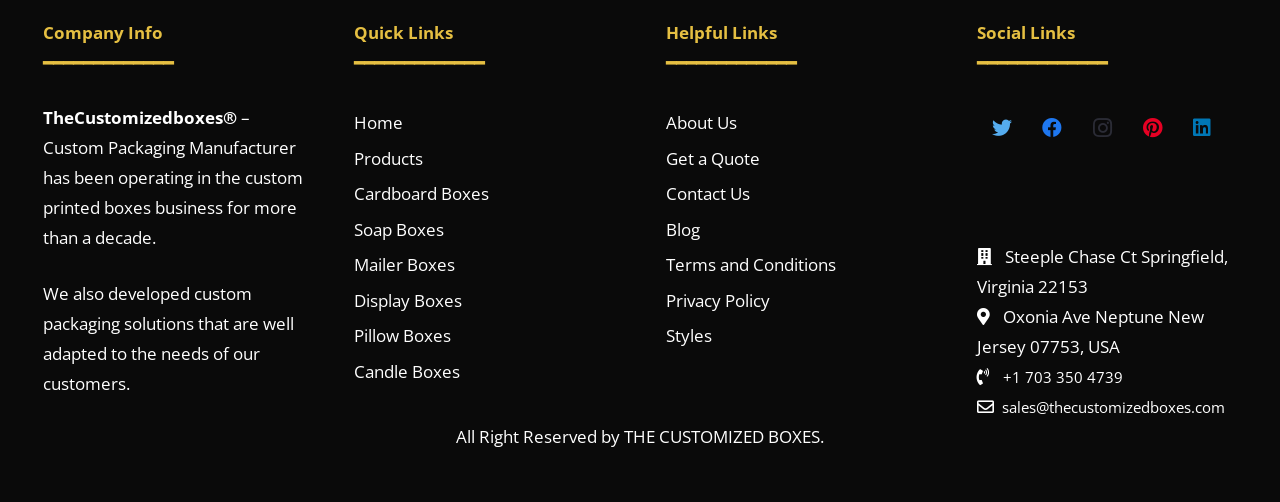Use a single word or phrase to answer the question:
How can I contact the company?

Phone or Email